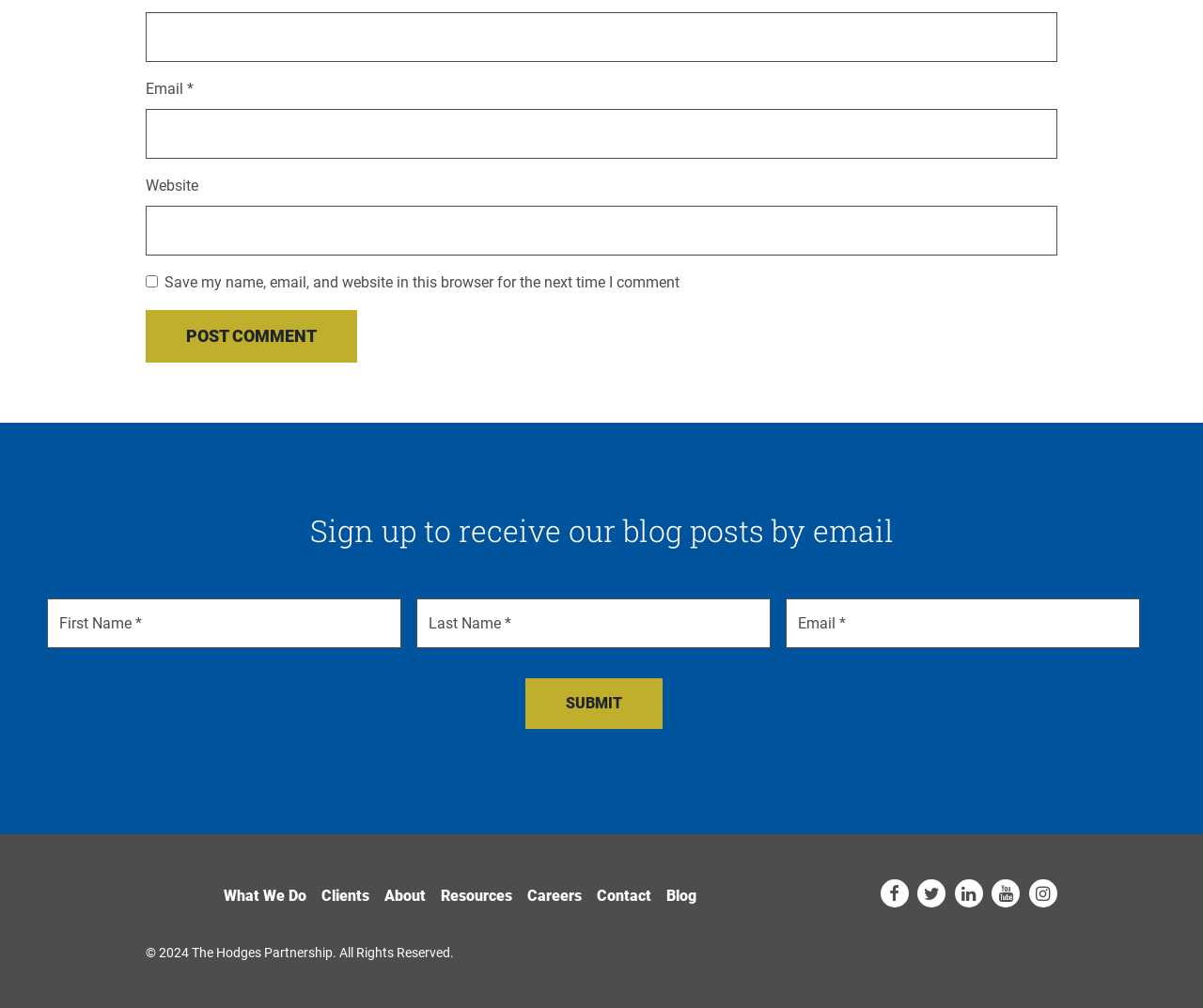What is the required information for signing up?
Using the details from the image, give an elaborate explanation to answer the question.

The sign-up form has three textboxes: 'First Name*', 'Last Name*', and 'Email*'. The asterisk symbol indicates that these fields are required, meaning the user must fill them in to complete the sign-up process.